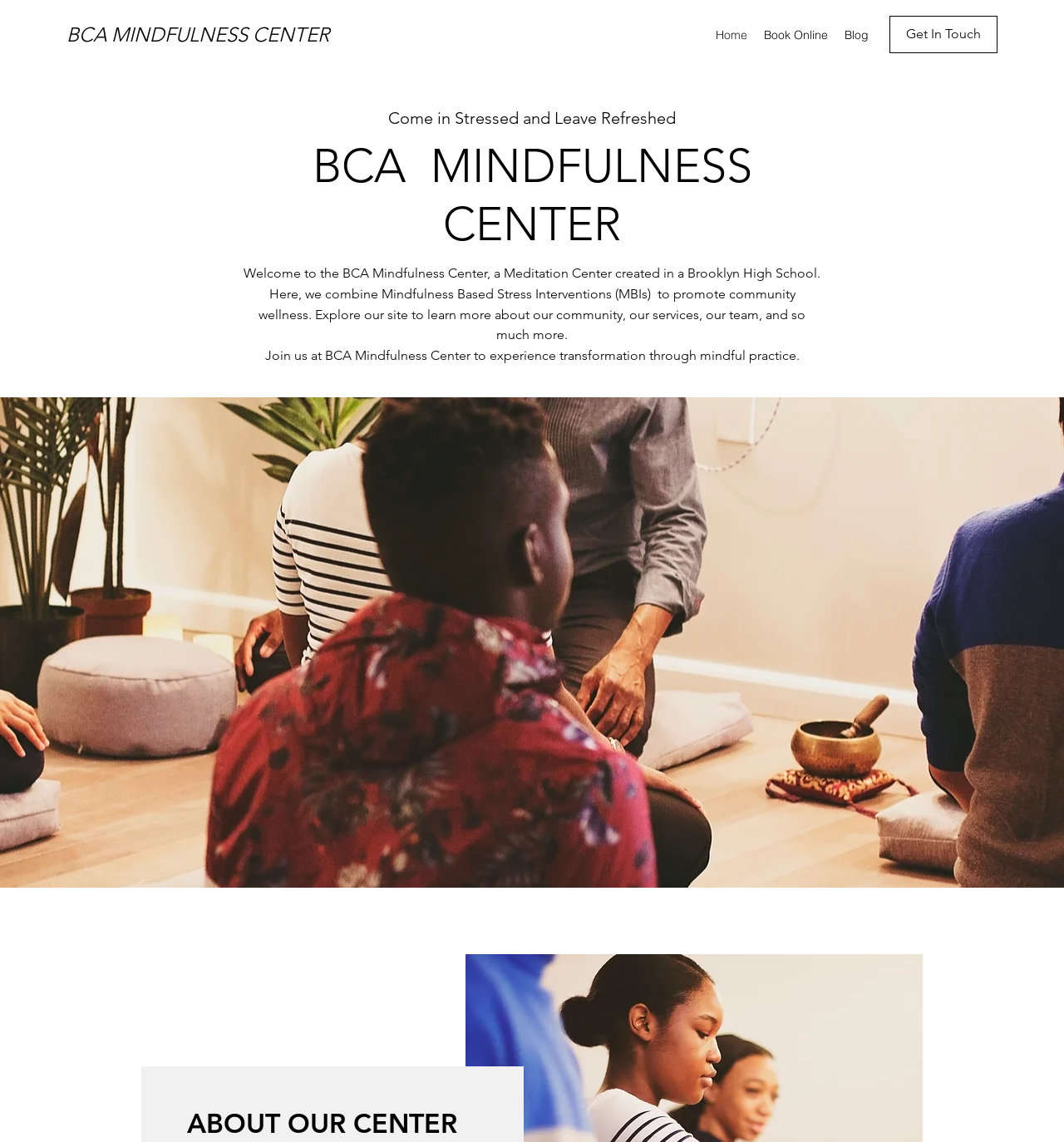Please give a succinct answer using a single word or phrase:
What can you do on the website?

Book online, read blog